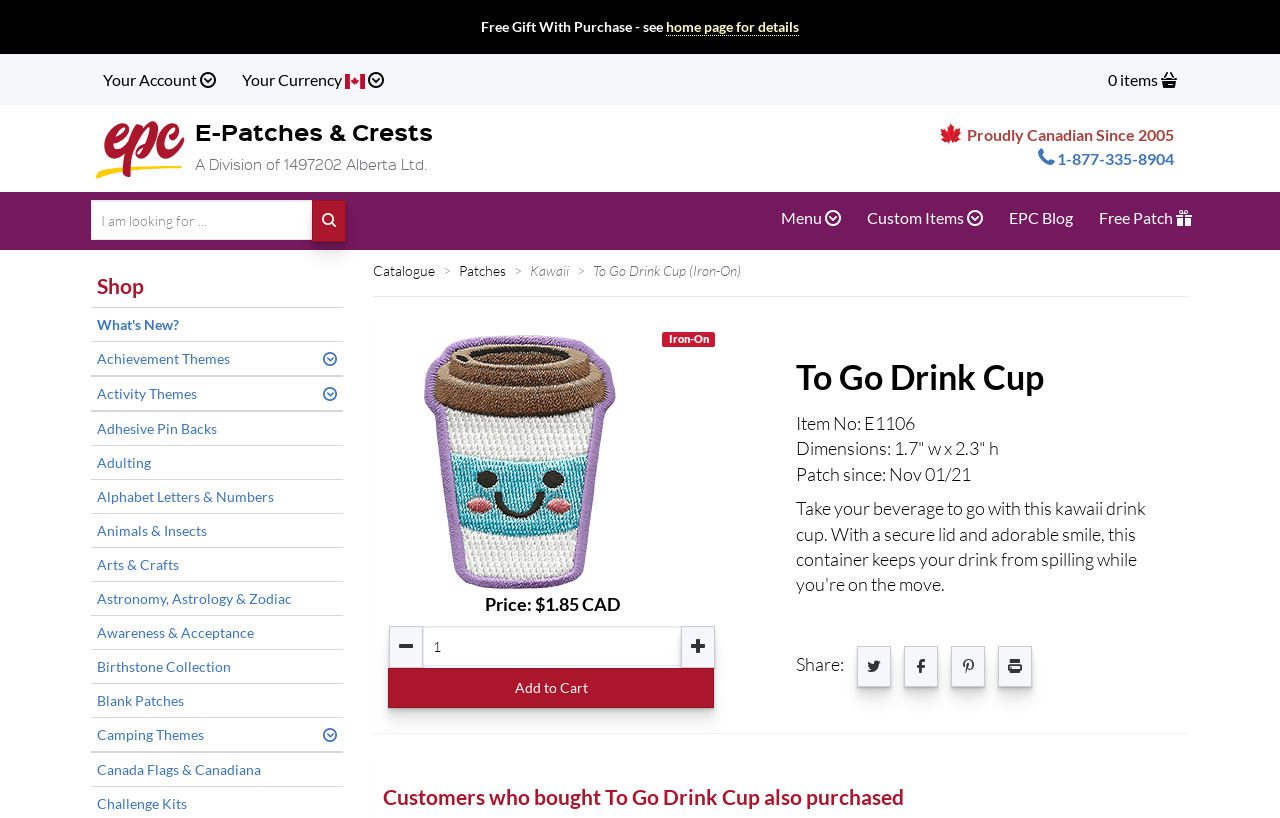How many items are in the cart?
Analyze the screenshot and provide a detailed answer to the question.

I found the number of items in the cart by looking at the top navigation bar, where it says '0 items'. This indicates that there are no items in the cart.